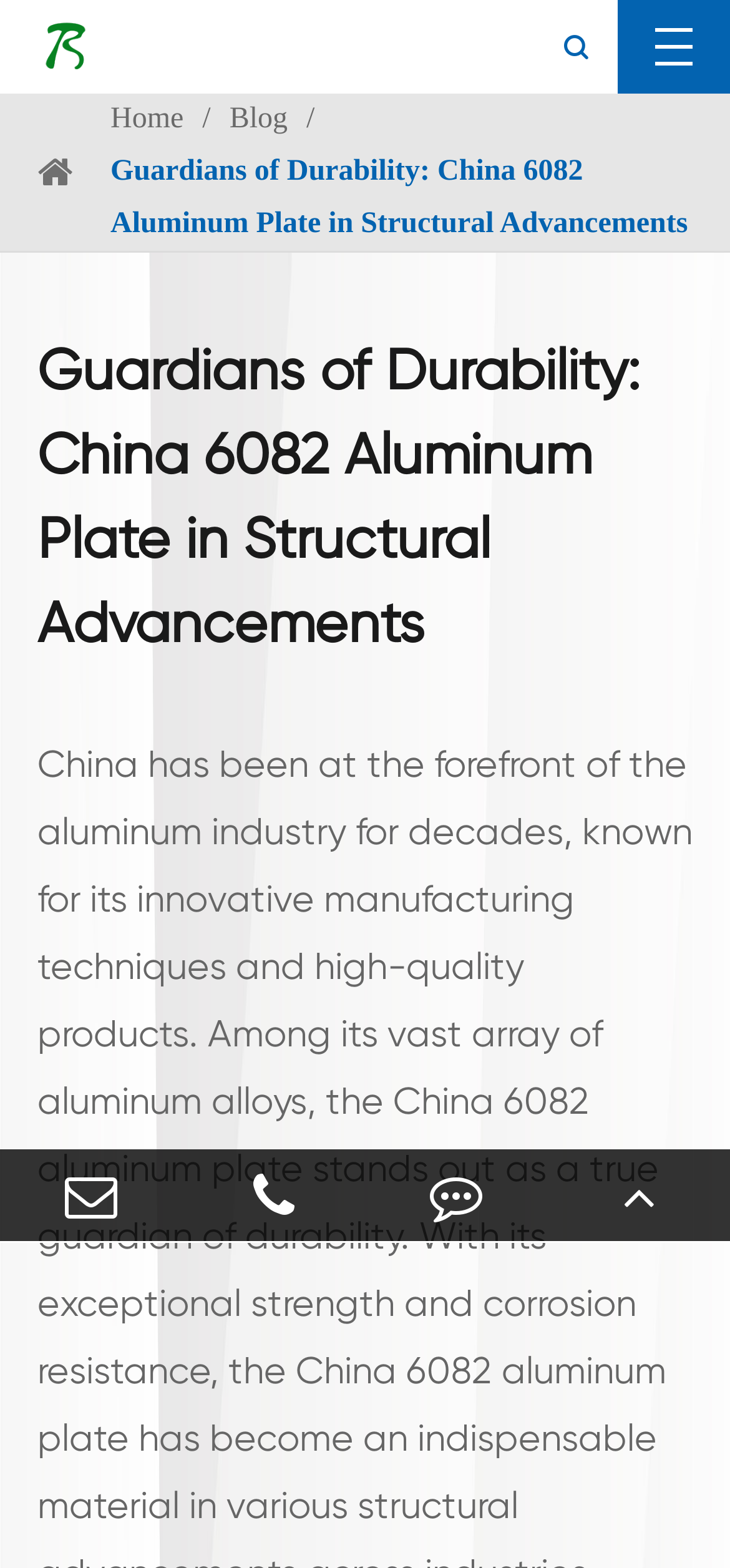How many social media links are there?
Give a comprehensive and detailed explanation for the question.

I found the social media links by looking at the link elements with the text '', '', and 'Feedback' which are located at the bottom of the webpage.